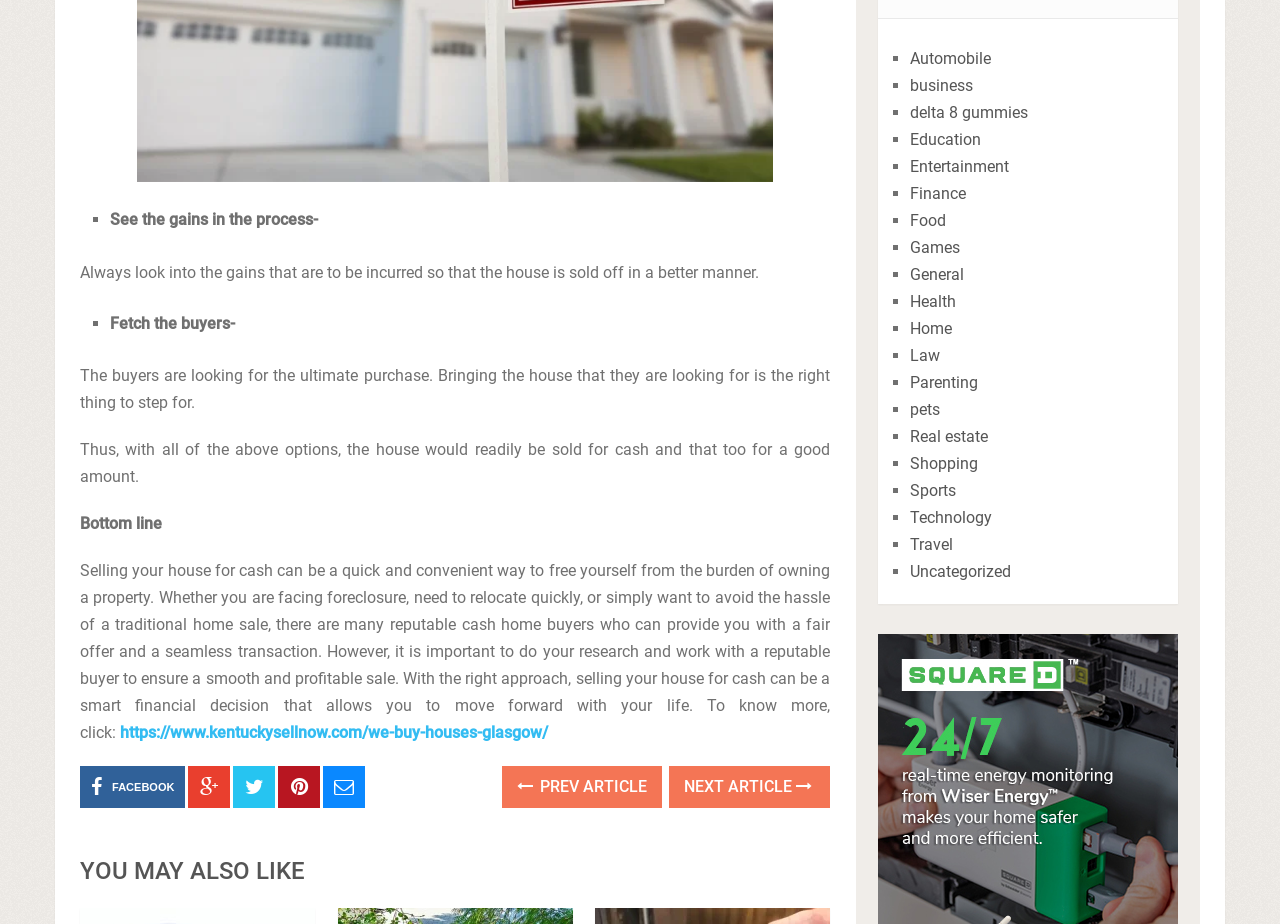Identify the bounding box for the element characterized by the following description: "Prev Article".

[0.392, 0.829, 0.517, 0.874]